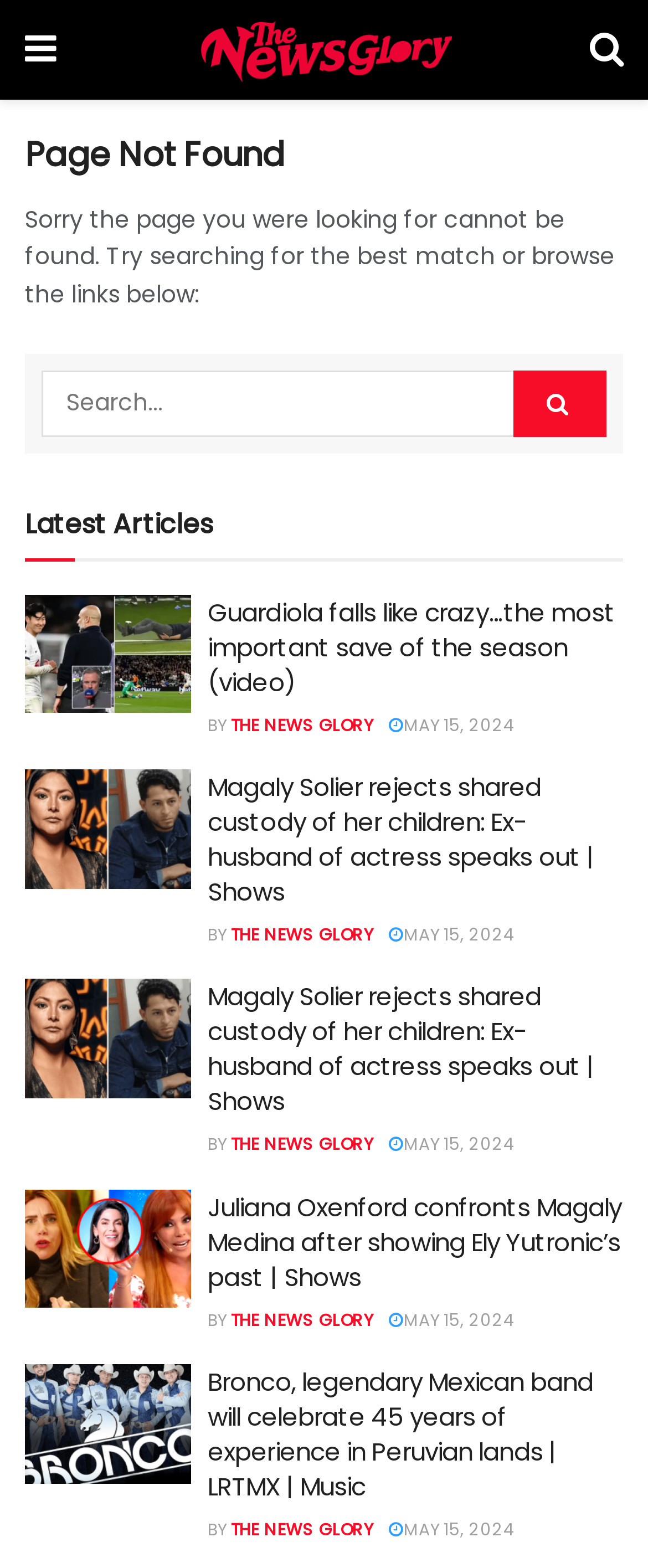Determine the bounding box coordinates of the clickable region to execute the instruction: "Go to The News Glory homepage". The coordinates should be four float numbers between 0 and 1, denoted as [left, top, right, bottom].

[0.287, 0.011, 0.71, 0.053]